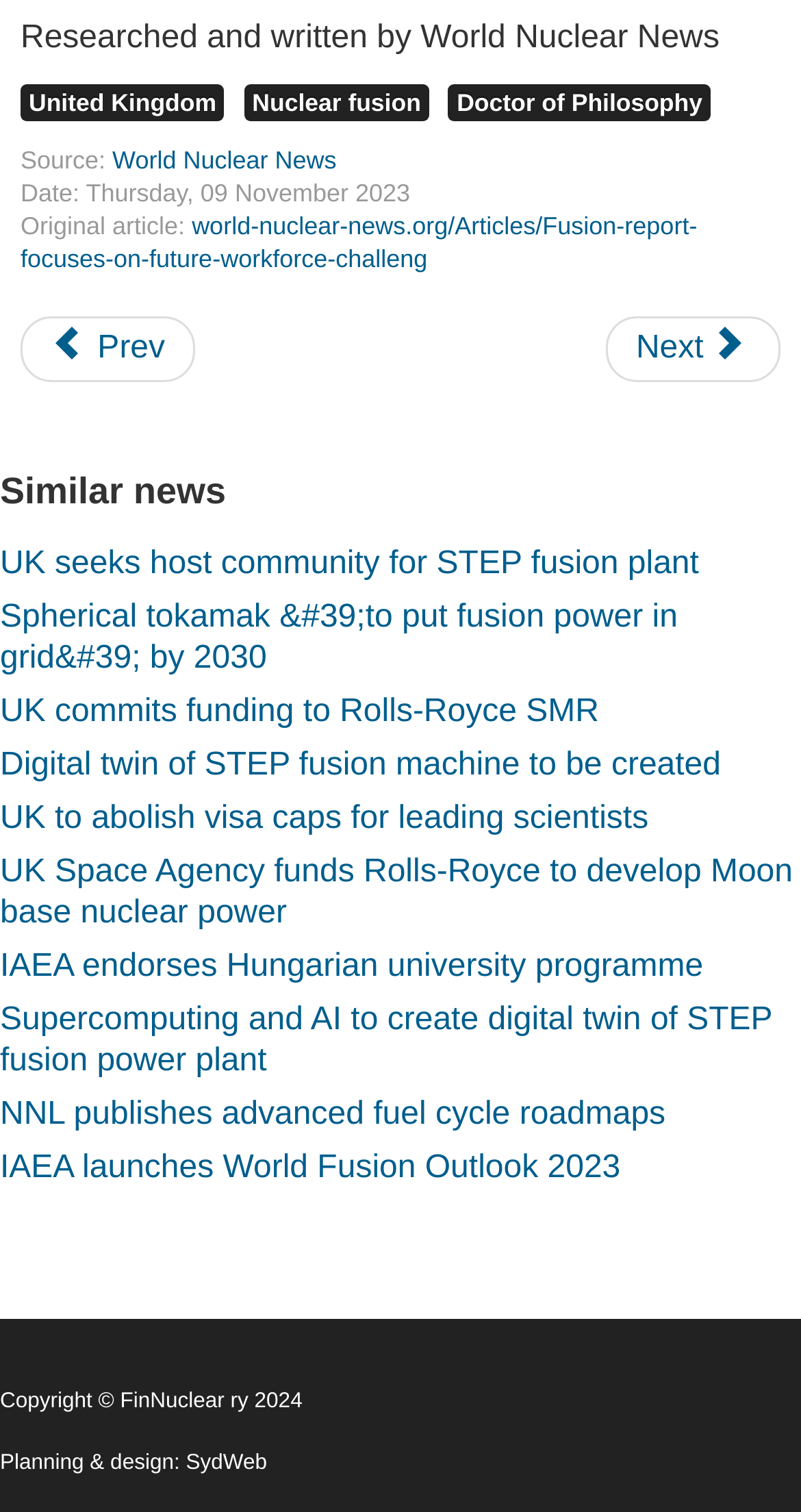Utilize the information from the image to answer the question in detail:
What is the date of the article?

The date of the article can be found in the description list detail section where it says 'Date: Thursday, 09 November 2023'. This indicates that the article was published on this specific date.